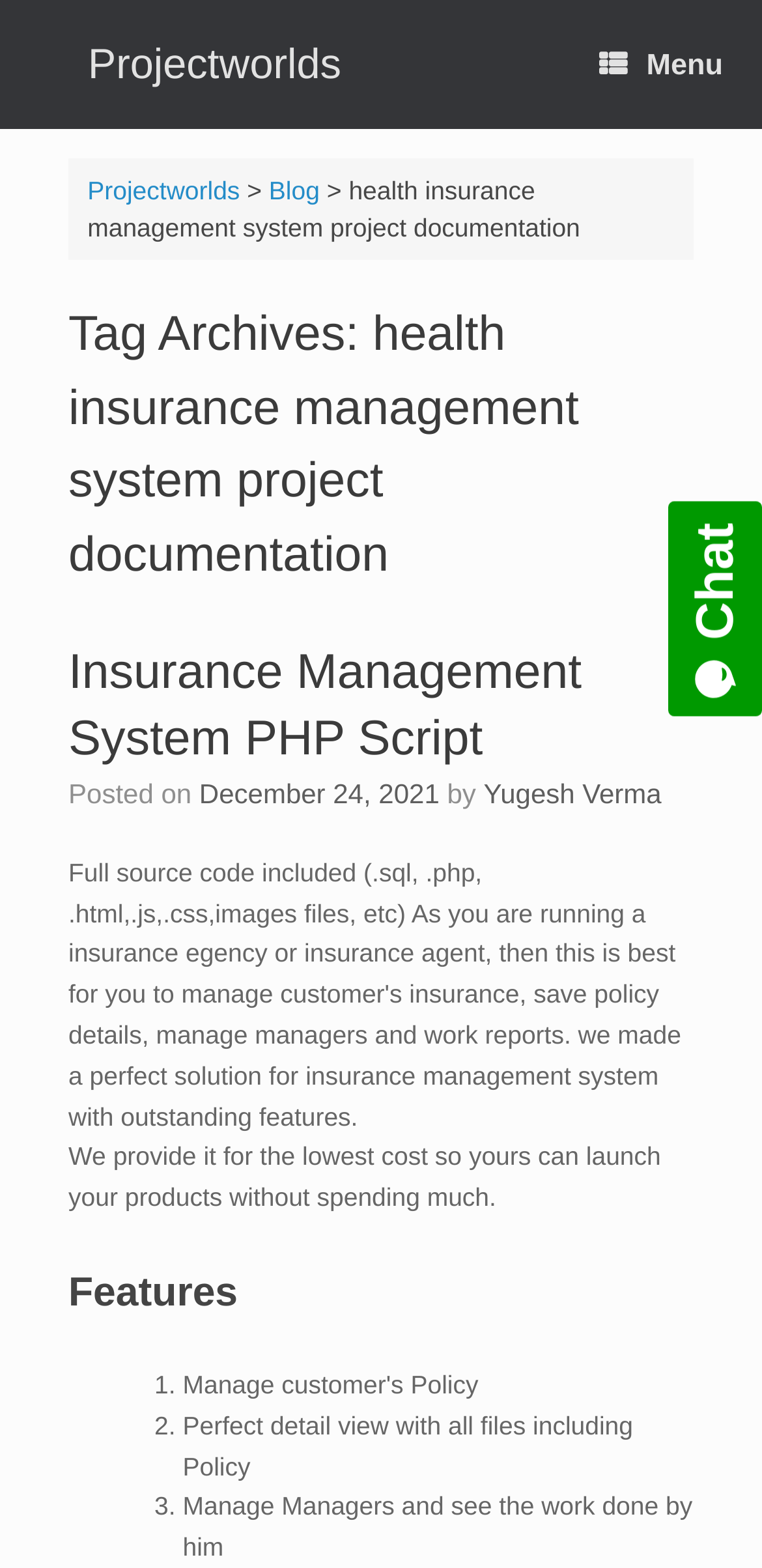What are the features of the system?
Answer the question with just one word or phrase using the image.

Detail view, Manage Managers